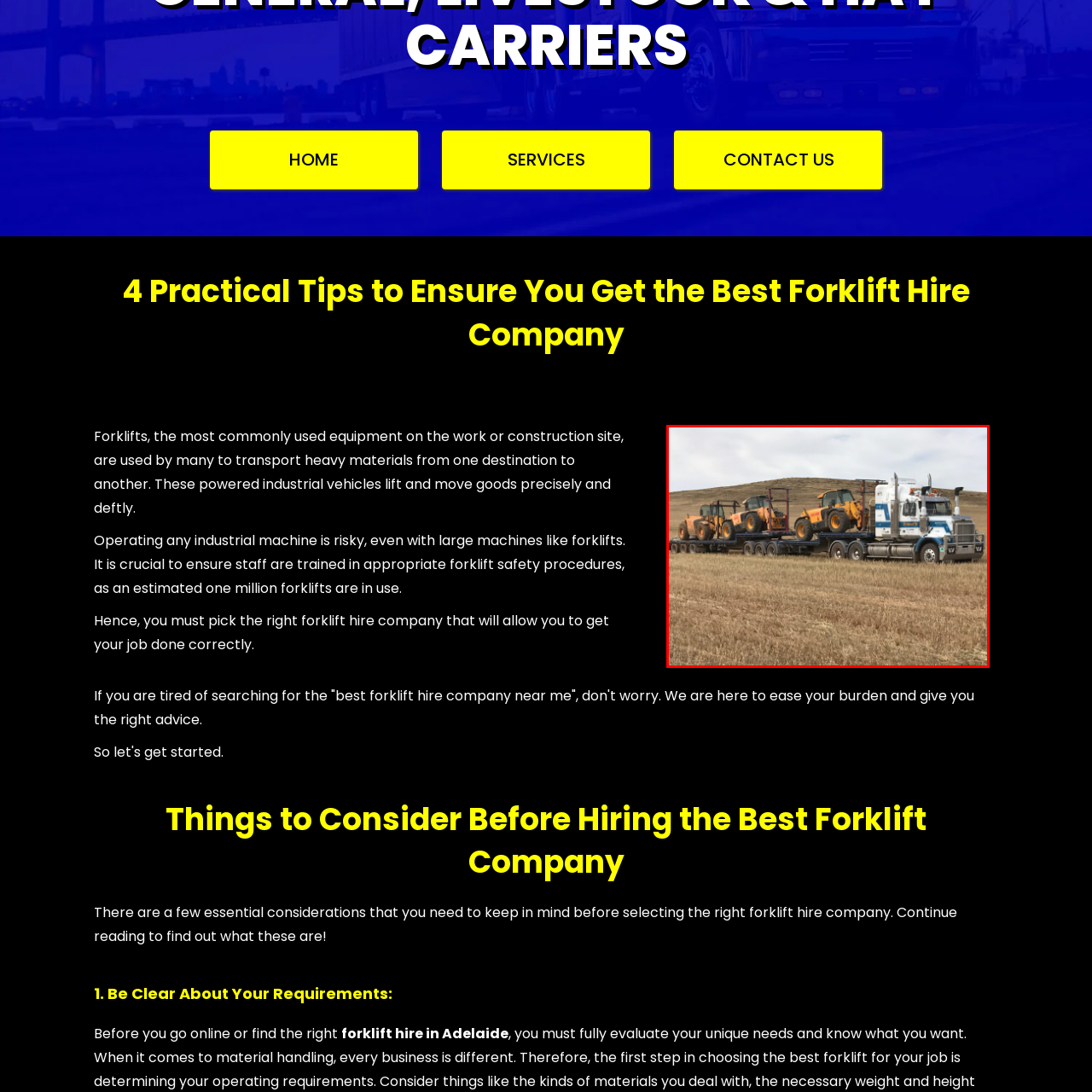Study the image surrounded by the red bounding box and respond as thoroughly as possible to the following question, using the image for reference: What is the purpose of transporting the forklifts?

The caption highlights the importance of forklifts in industrial and construction settings, and the image showcases the logistical aspects of moving heavy equipment, which is essential for various construction operations, implying that the purpose of transporting the forklifts is to support these operations.